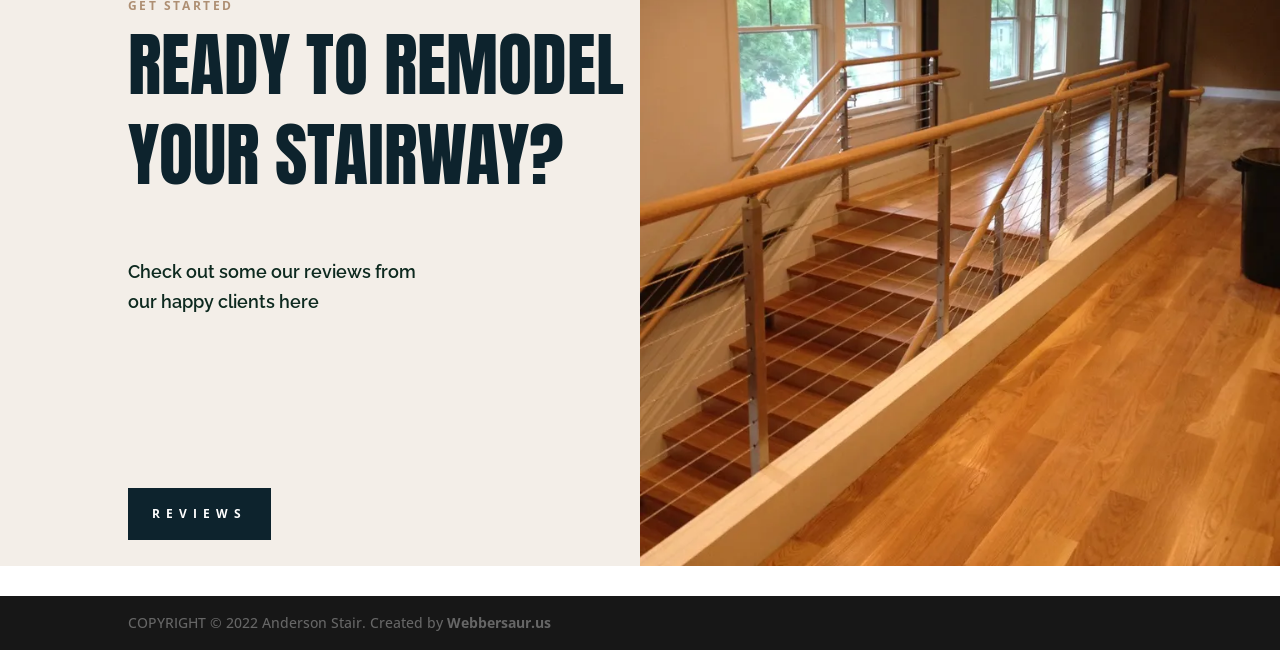Please use the details from the image to answer the following question comprehensively:
Who created the website?

The creator of the website is mentioned at the bottom of the webpage, in the copyright section, which states 'Created by Webbersaur.us'.